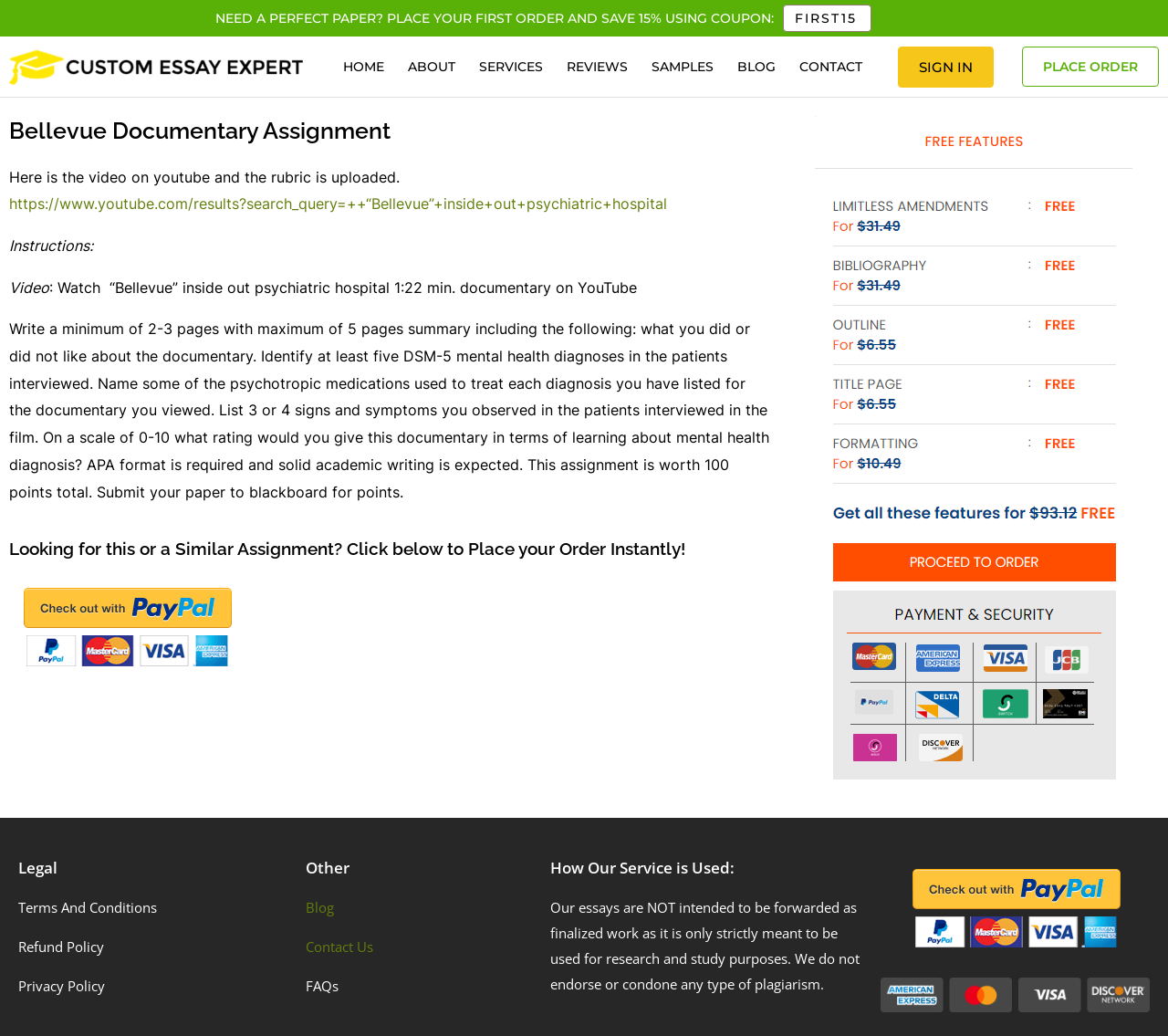Please identify the bounding box coordinates of the element that needs to be clicked to execute the following command: "Watch the 'Bellevue' documentary on YouTube". Provide the bounding box using four float numbers between 0 and 1, formatted as [left, top, right, bottom].

[0.008, 0.188, 0.571, 0.205]